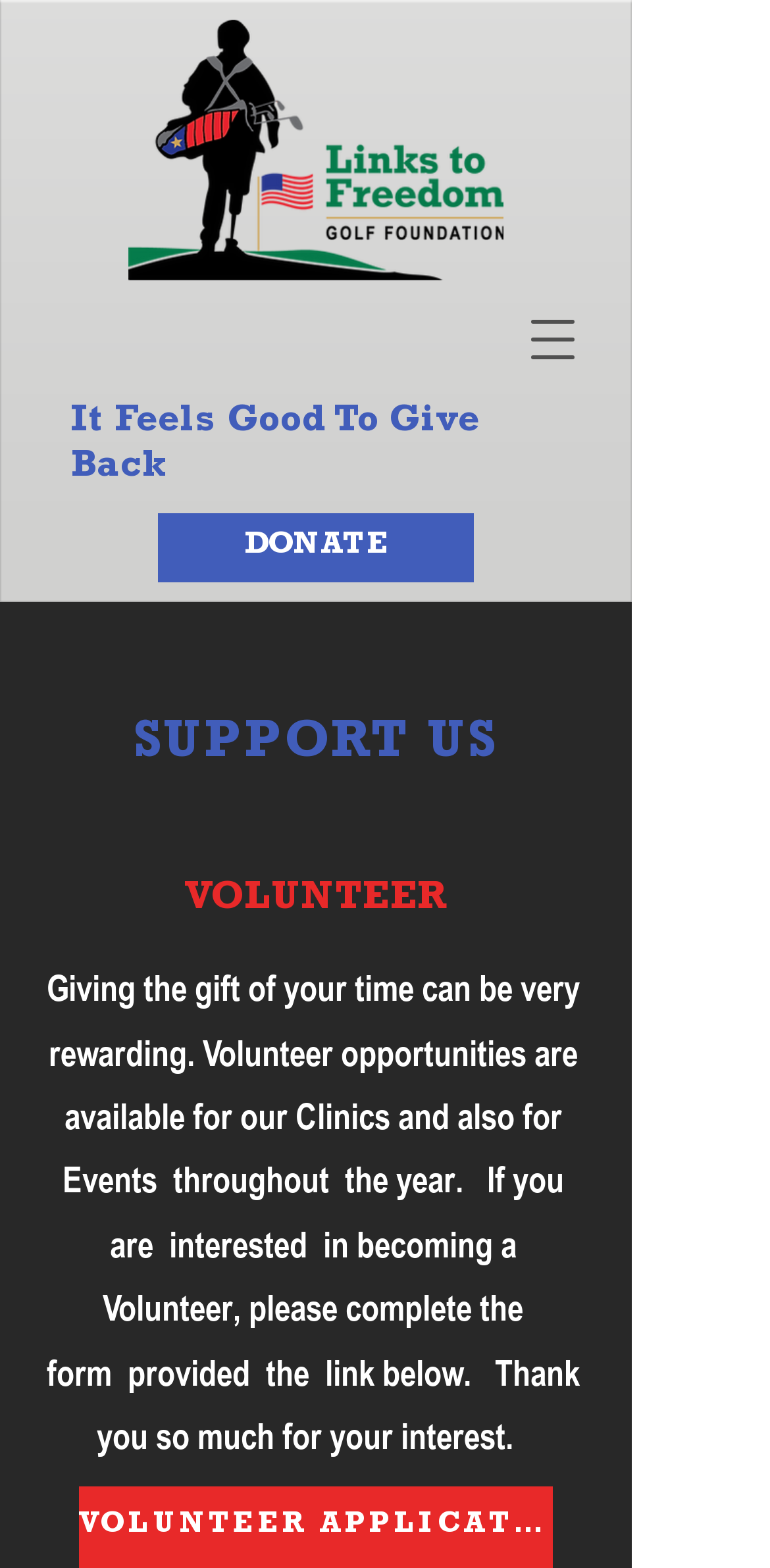Summarize the webpage with a detailed and informative caption.

The webpage is titled "Support Us | Links To Freedom" and has a prominent call-to-action button "DONATE" located near the top center of the page. To the right of the donate button is an "Open navigation menu" button. Above these elements, there is a logo image "Links-to-Freedom-color.png" that spans almost the entire width of the page.

Below the logo, there is a heading "It Feels Good To Give Back" followed by a subheading "SUPPORT US". Underneath, there are two columns of text. The left column has a heading "VOLUNTEER" and a paragraph of text describing the benefits of volunteering and the available opportunities. The text is divided into several lines, with some phrases broken up across multiple lines.

The right column has a few lines of text that appear to be a continuation of the volunteering information, including a mention of completing a form to become a volunteer. The text in both columns is arranged in a staggered layout, with some lines indented and others not.

Overall, the page has a simple and clean layout, with a clear focus on encouraging users to donate or volunteer.